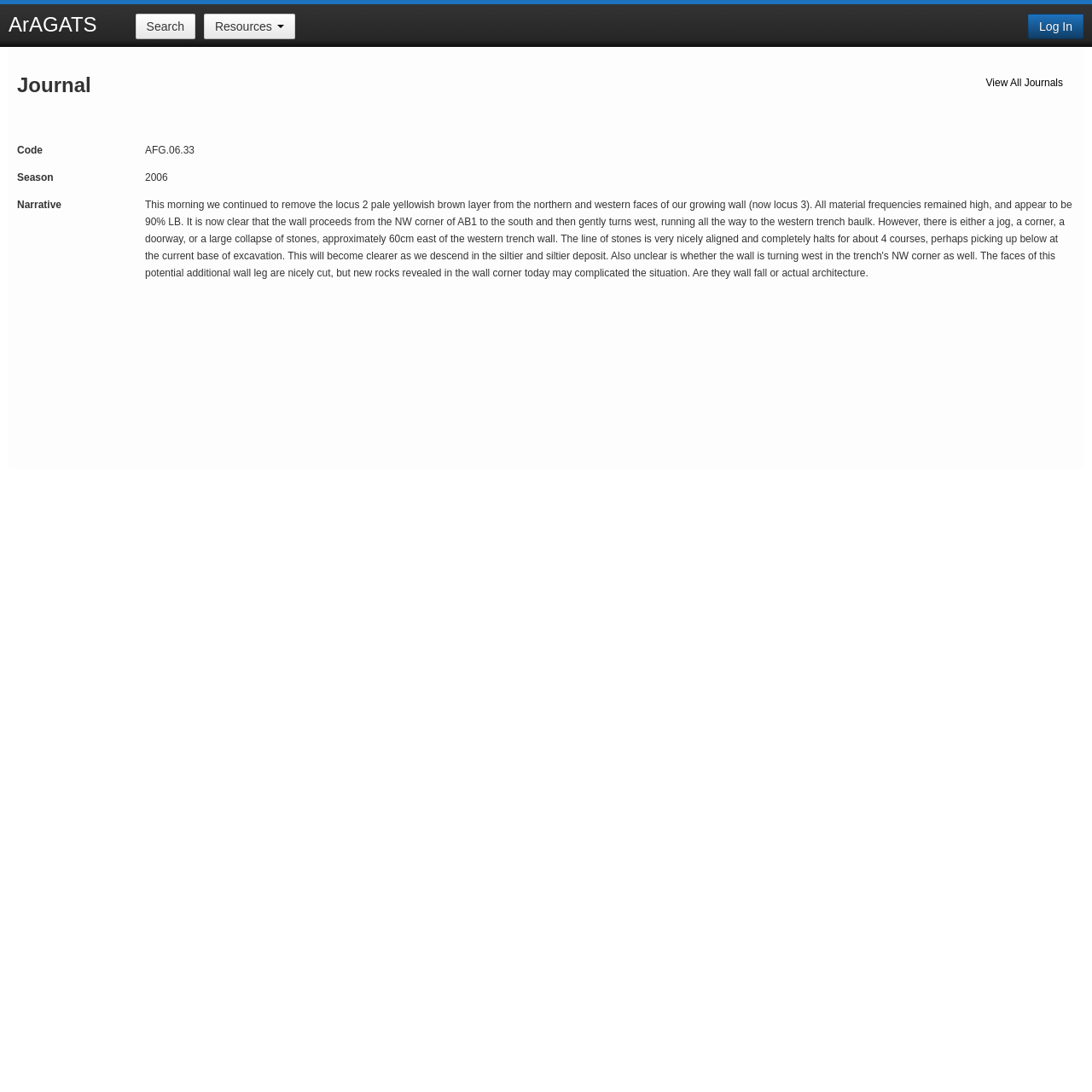Offer a meticulous description of the webpage's structure and content.

The webpage is a journal webpage titled "Journal | ArAGATS". At the top left, there is a link to "ArAGATS". Next to it, there are three more links: "Search", "Resources", and "Log In", in that order. On the top right, there is a link to "View All Journals". 

Below the links, there is a heading that reads "Journal". Underneath the heading, there is a description list that takes up most of the page. The list has three terms: "Code", "Season", and "Narrative", each with a corresponding detail. The details are "AFG.06.33", "2006", and a longer narrative text, respectively. The terms and details are arranged in a vertical list, with the terms on the left and the details on the right.